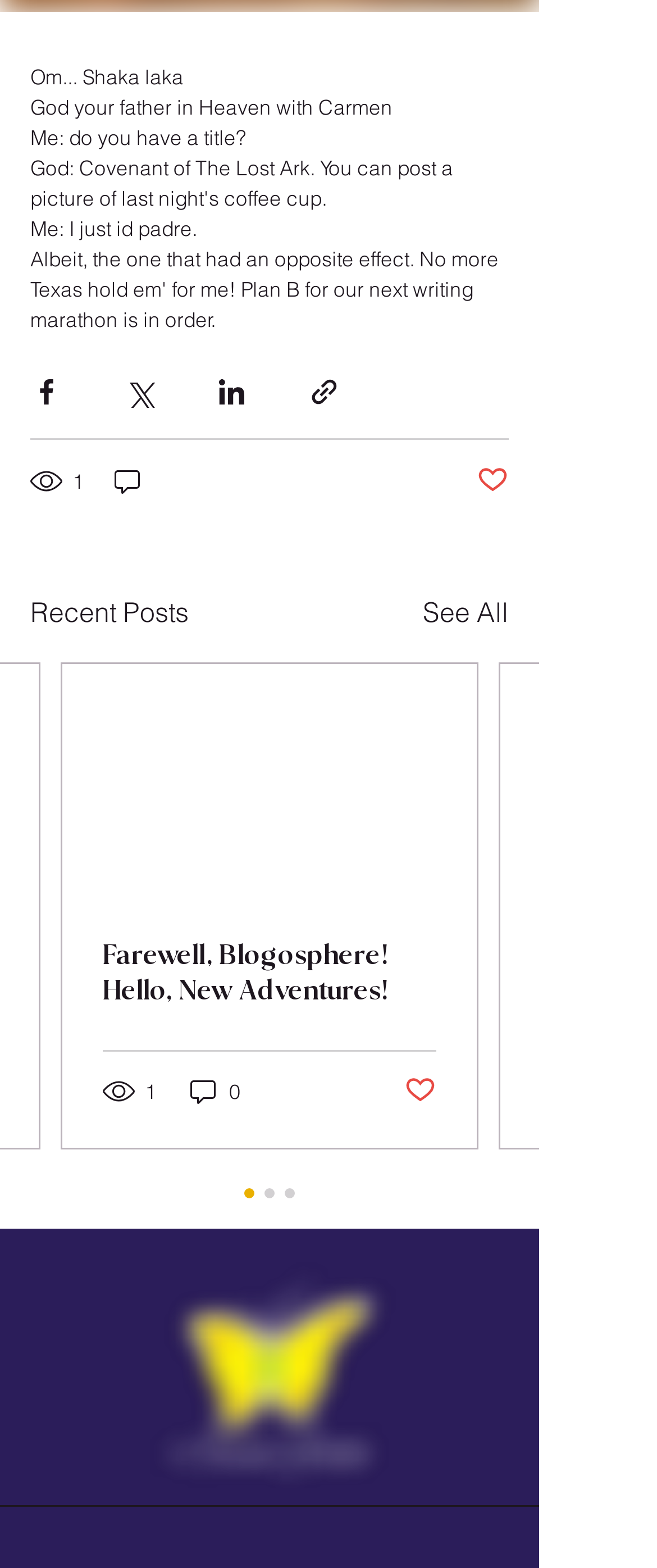What is the name of the logo at the bottom of the page?
Give a comprehensive and detailed explanation for the question.

I found an image element at the bottom of the page with a bounding box of [0.115, 0.805, 0.705, 0.949] and a description of '4 sacred hearts logo', so I infer that the logo at the bottom of the page is called '4 sacred hearts'.